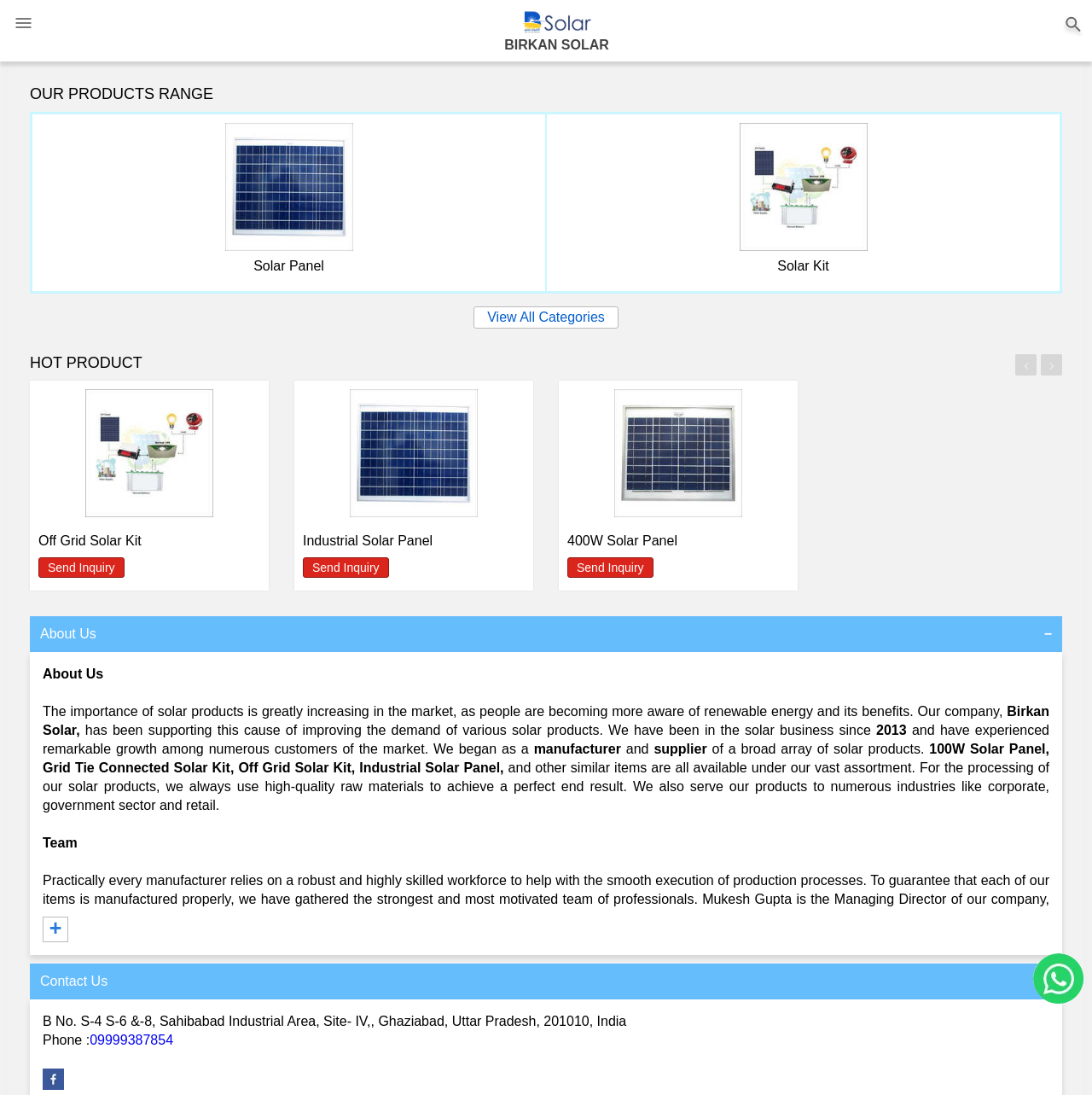Please find the bounding box coordinates of the element that must be clicked to perform the given instruction: "View Henri Frederic Amiel's life". The coordinates should be four float numbers from 0 to 1, i.e., [left, top, right, bottom].

None